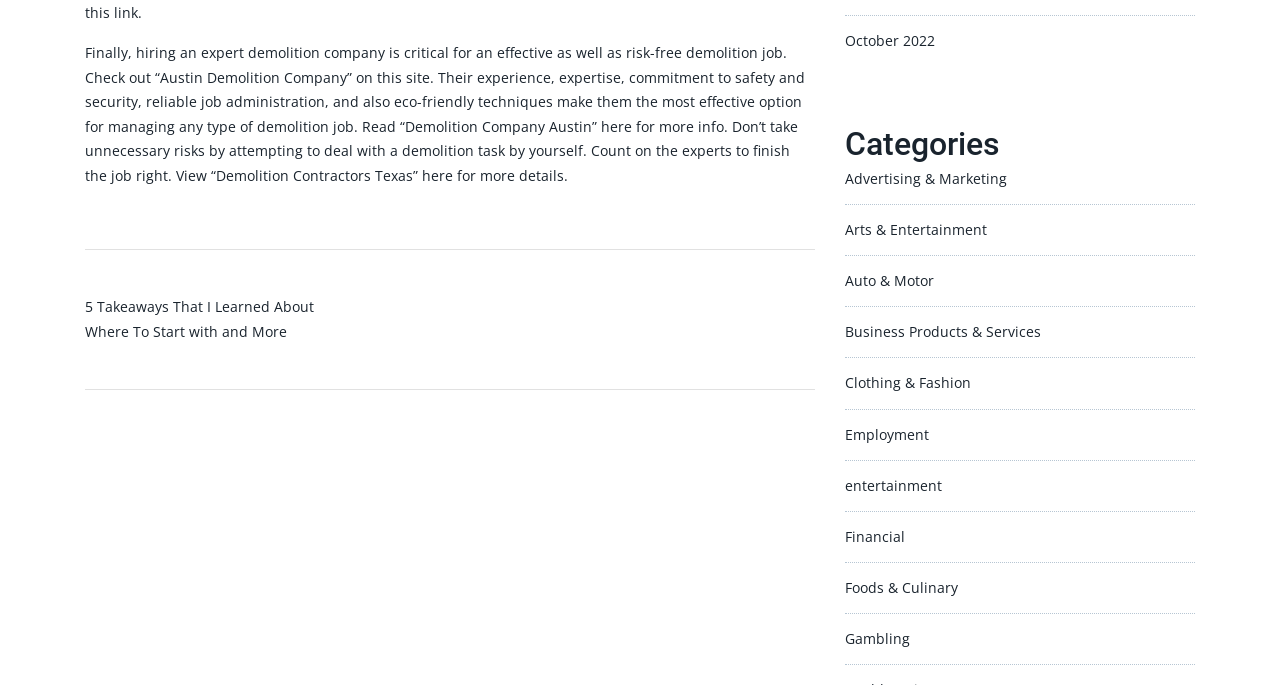Provide the bounding box coordinates of the HTML element described as: "Financial". The bounding box coordinates should be four float numbers between 0 and 1, i.e., [left, top, right, bottom].

[0.66, 0.769, 0.707, 0.797]